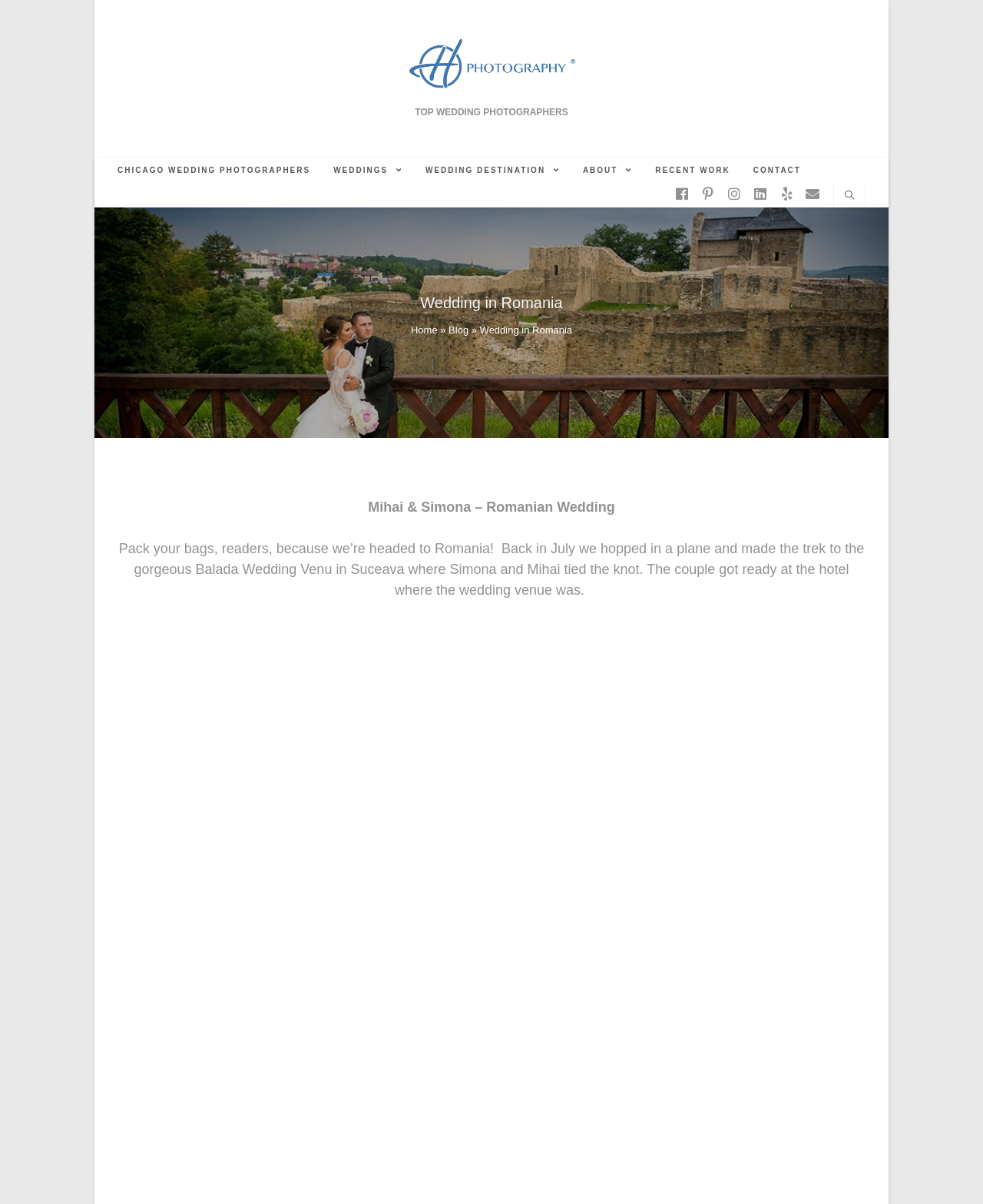Please mark the bounding box coordinates of the area that should be clicked to carry out the instruction: "View the photographer's social media profiles".

[0.68, 0.155, 0.84, 0.167]